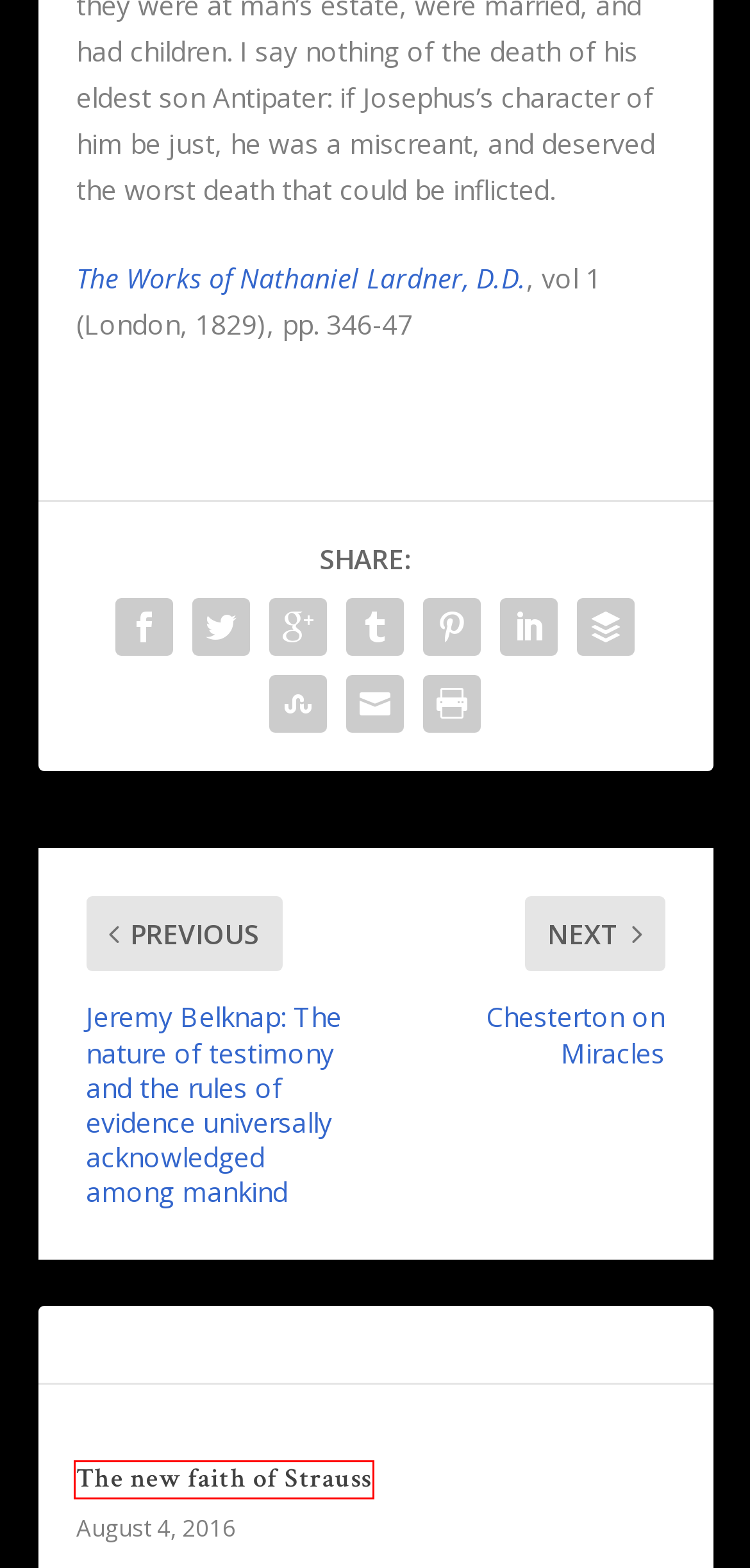Look at the screenshot of a webpage where a red rectangle bounding box is present. Choose the webpage description that best describes the new webpage after clicking the element inside the red bounding box. Here are the candidates:
A. Chesterton on Miracles - The Library of Historical Apologetics
B. The new faith of Strauss - The Library of Historical Apologetics
C. Biographies Archives - The Library of Historical Apologetics
D. How different is the case - The Library of Historical Apologetics
E. Quotes Archives - The Library of Historical Apologetics
F. Joseph Barker on What Led Him to Faith - The Library of Historical Apologetics
G. Kyle Huitt Web Design | Quality. Efficiency. Reliability.
H. Butler: All of the evidence taken together - The Library of Historical Apologetics

B